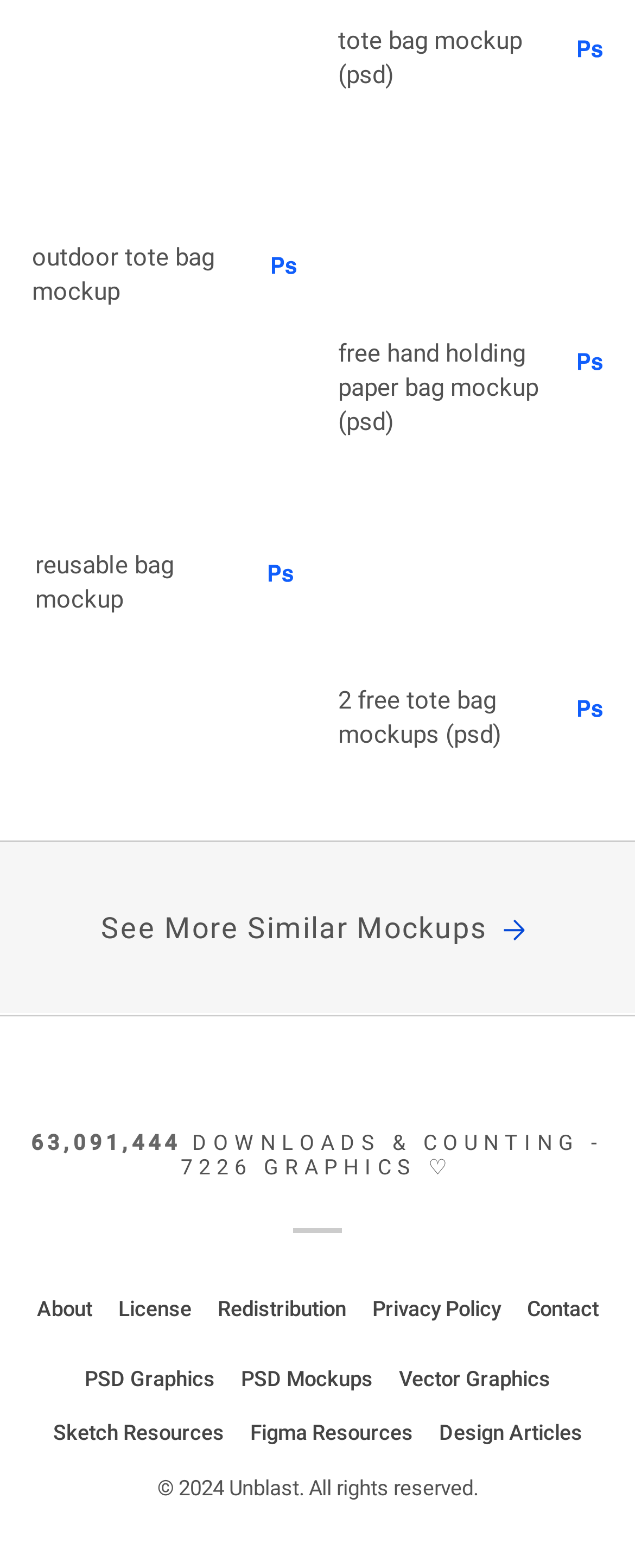How many images are on the page?
Give a single word or phrase answer based on the content of the image.

13